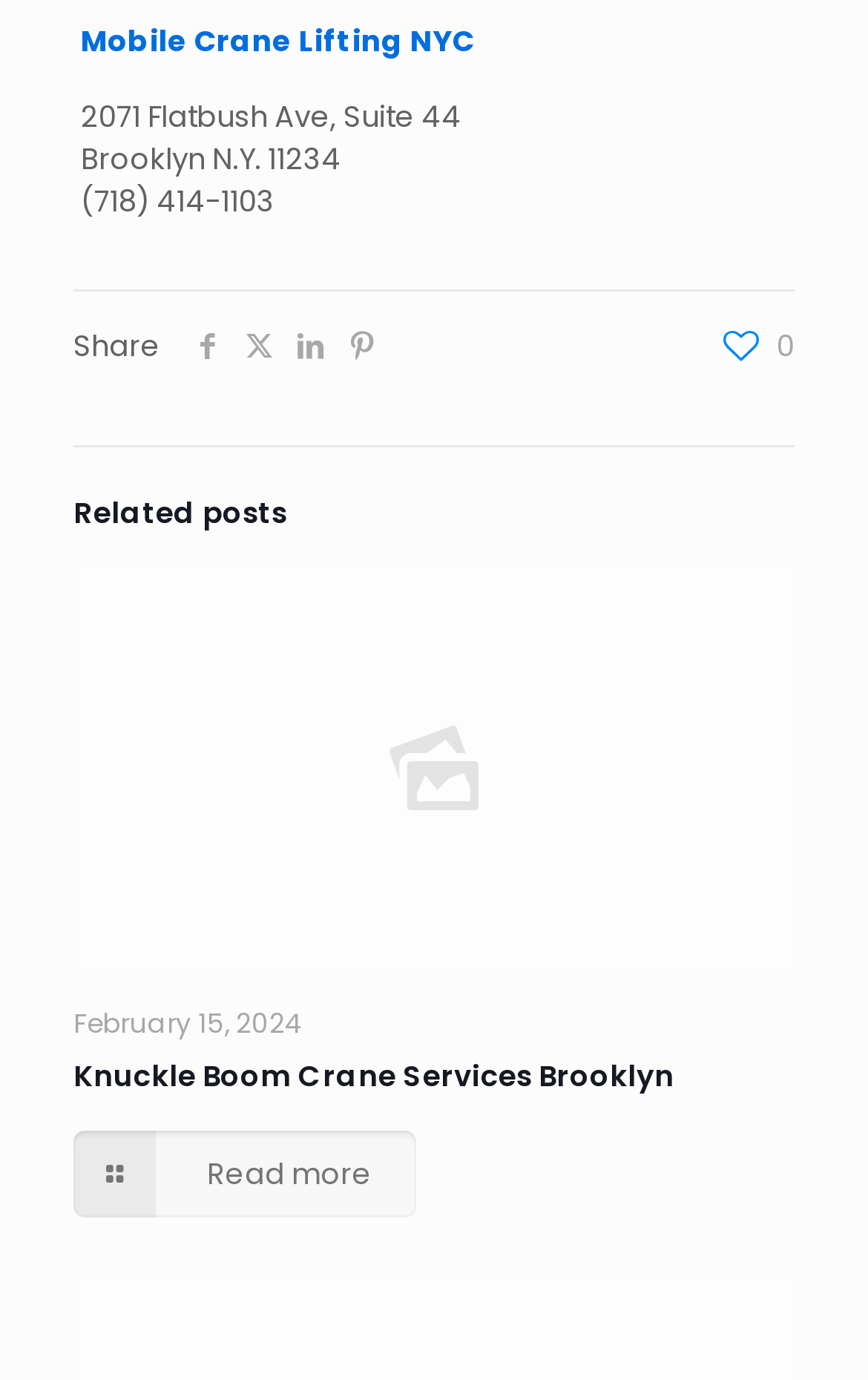Analyze the image and give a detailed response to the question:
How many social media icons are there?

I counted the number of social media icons by looking at the links and generic elements in the middle of the page, which represent the facebook, twitter, linkedin, and pinterest icons, totaling 4 social media icons.